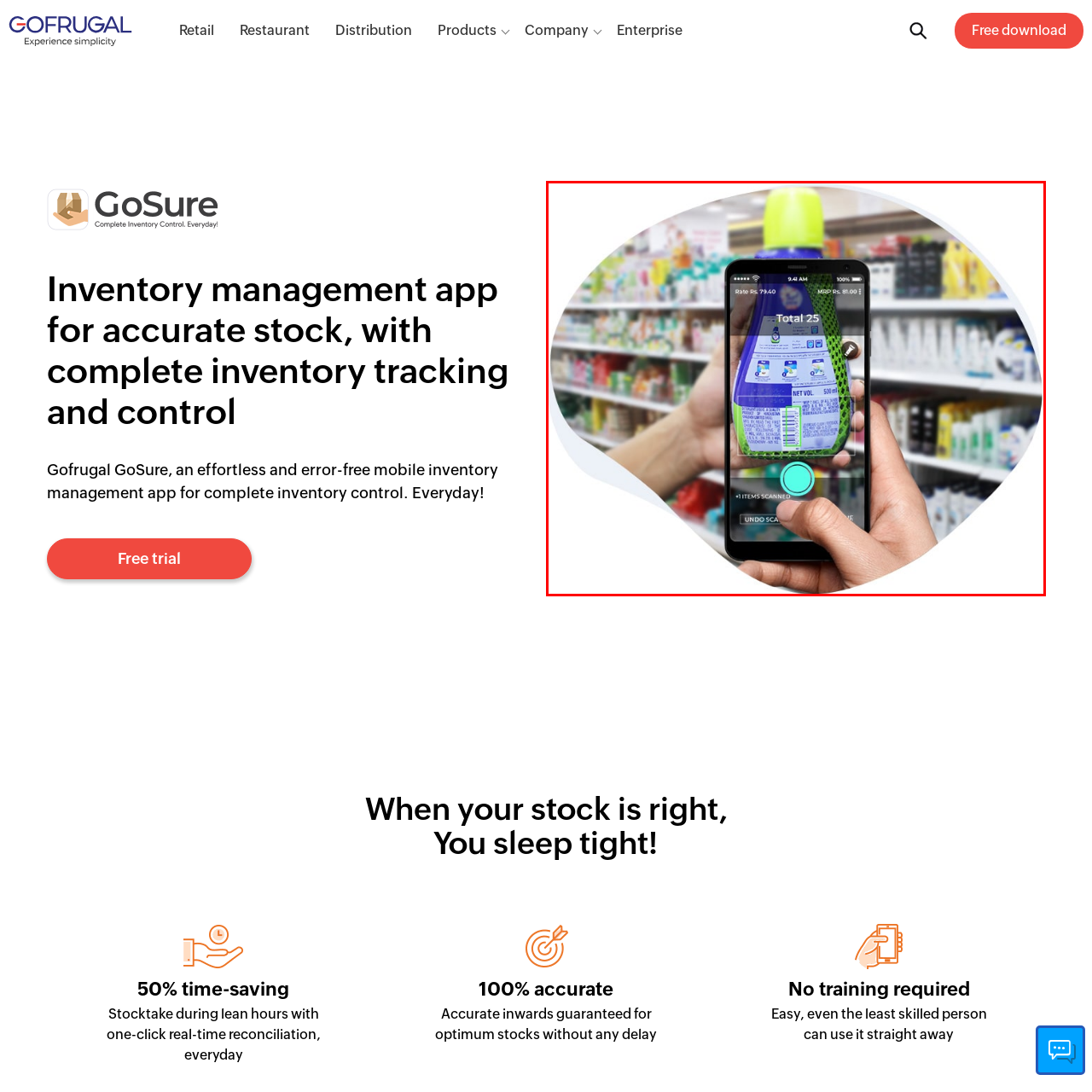Analyze the picture enclosed by the red bounding box and provide a single-word or phrase answer to this question:
How many items are in stock?

25